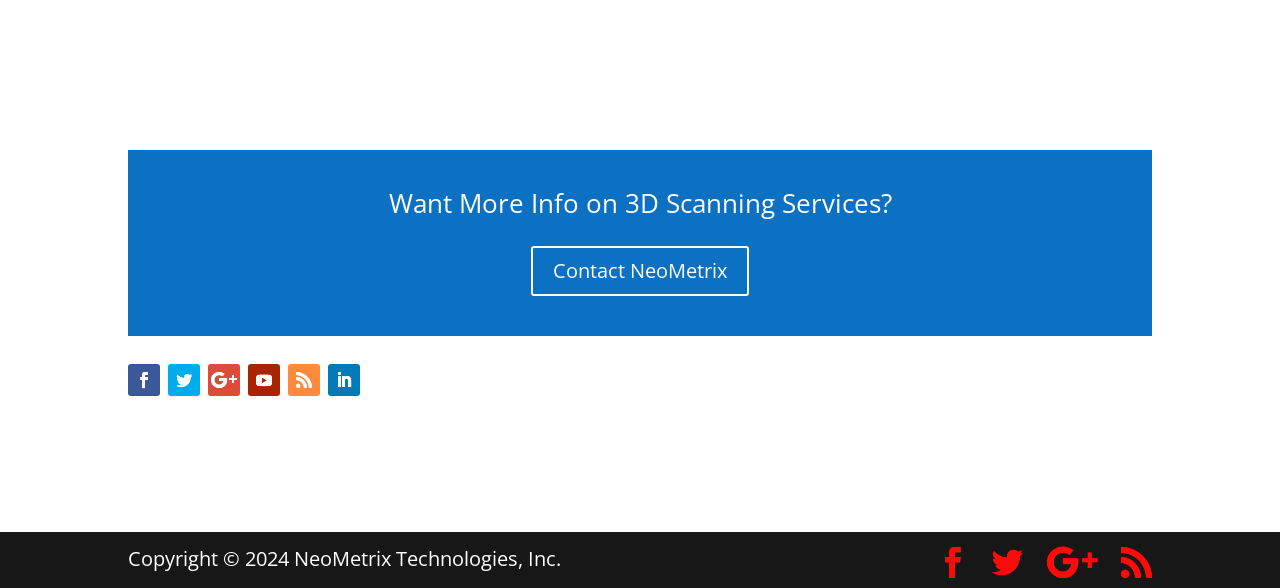Please determine the bounding box coordinates for the element that should be clicked to follow these instructions: "Click on the second social media icon".

[0.131, 0.619, 0.156, 0.674]